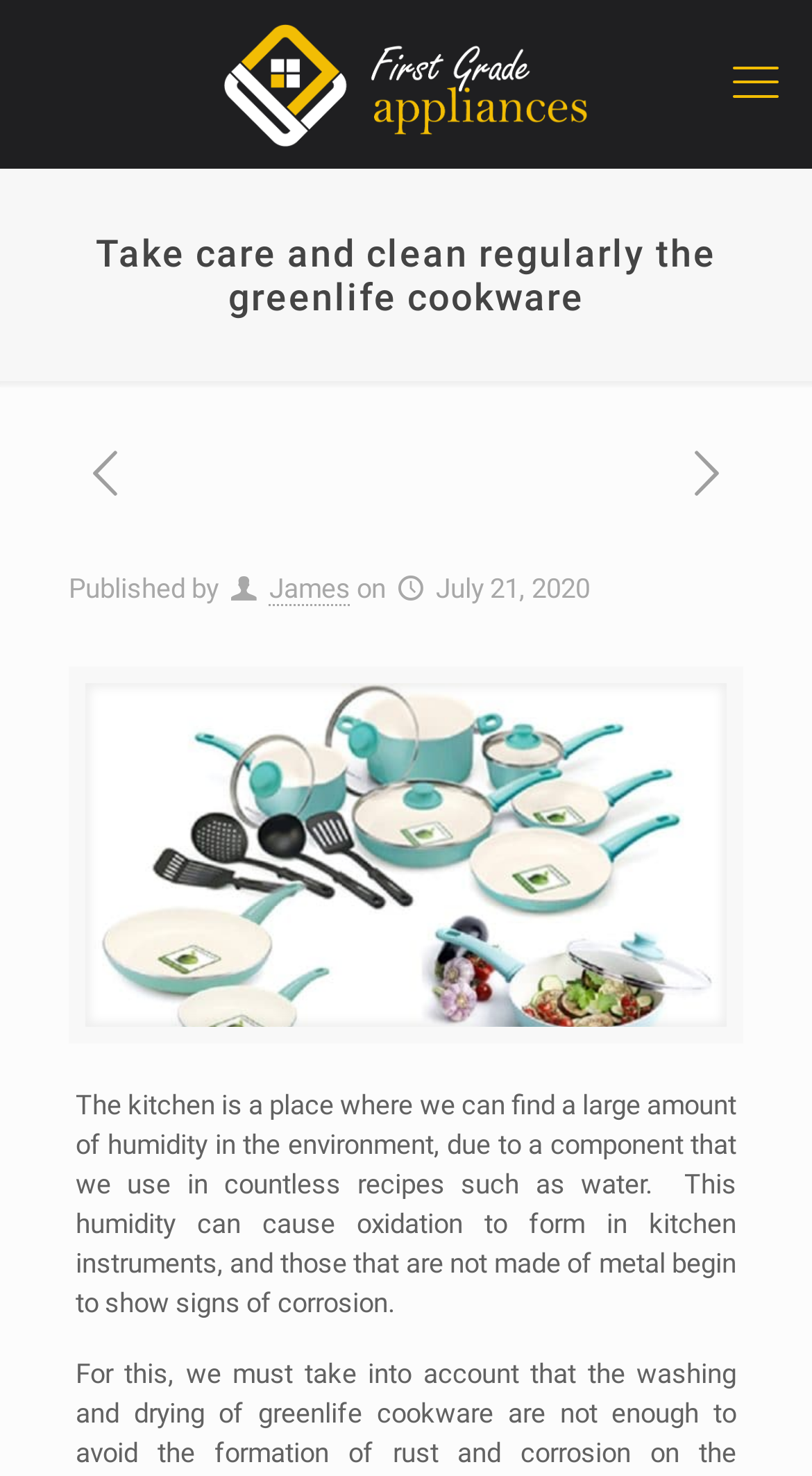Provide the bounding box coordinates of the HTML element this sentence describes: "title="First Grade Appliances"". The bounding box coordinates consist of four float numbers between 0 and 1, i.e., [left, top, right, bottom].

[0.128, 0.014, 0.872, 0.099]